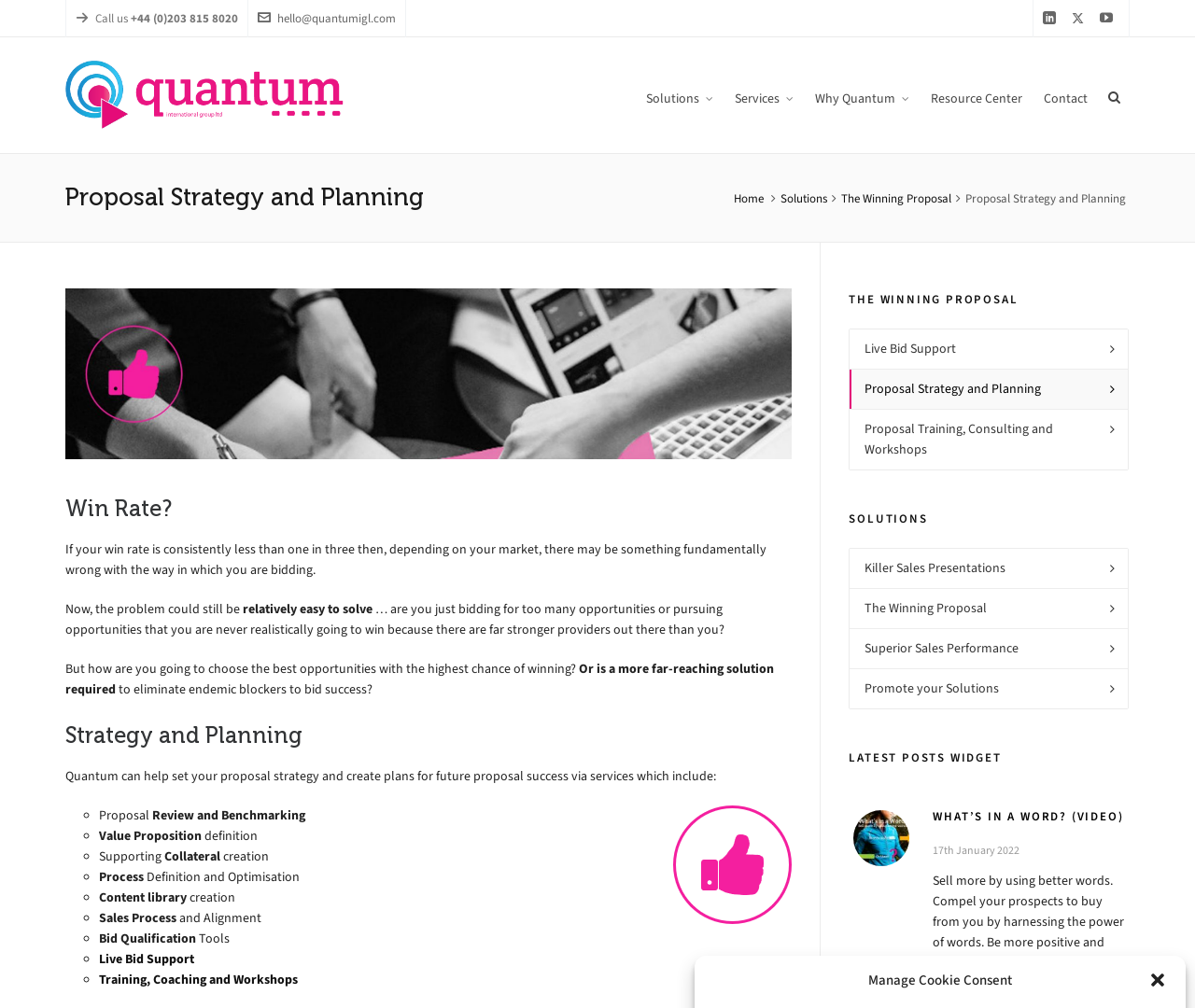Analyze the image and answer the question with as much detail as possible: 
What is the purpose of Quantum's proposal strategy and planning?

According to the webpage, Quantum's proposal strategy and planning services are designed to help set proposal strategy and create plans for future proposal success, which includes services such as proposal review and benchmarking, value proposition definition, and bid qualification tools.